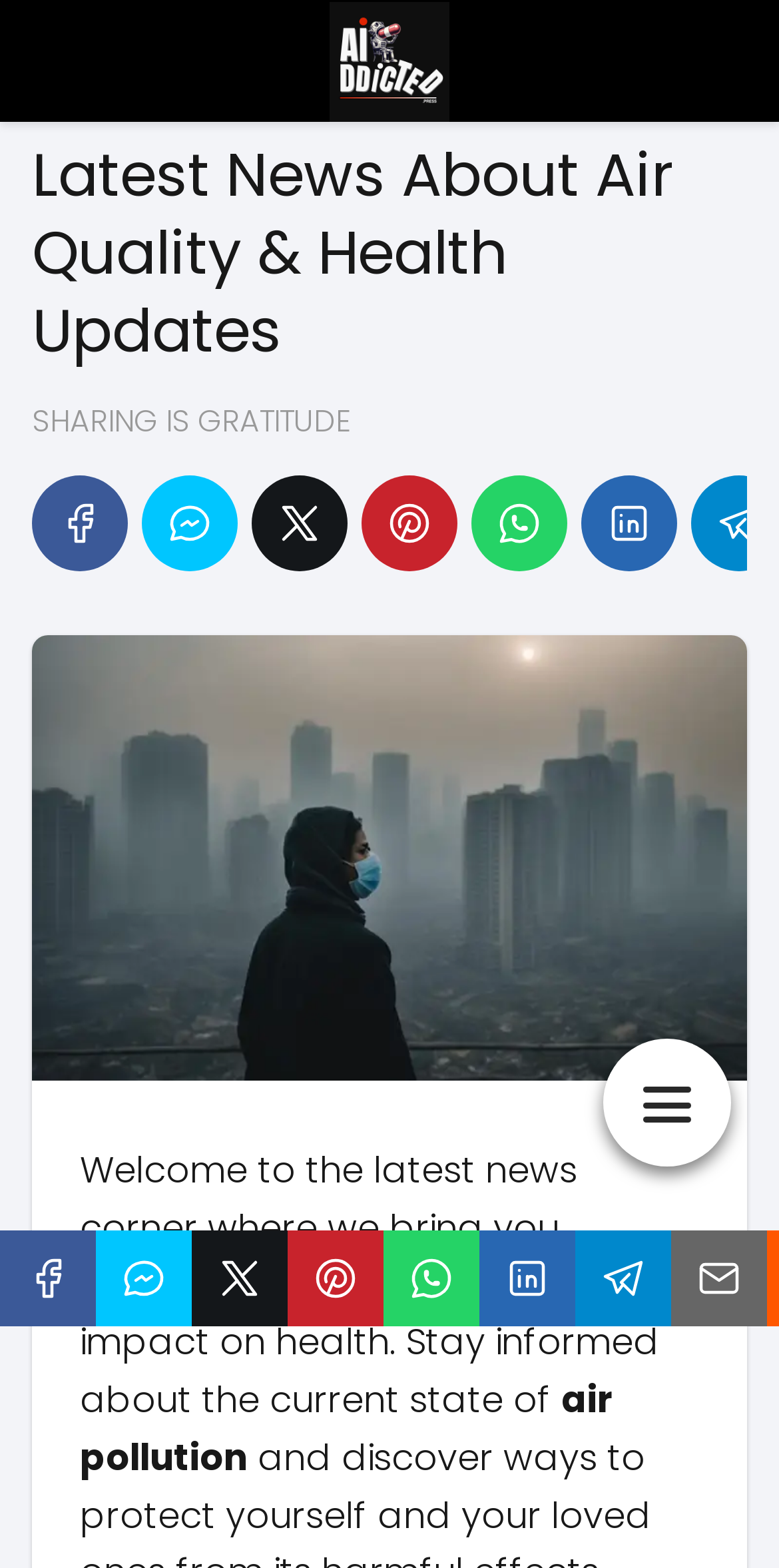How many social media platforms are available for sharing? Based on the image, give a response in one word or a short phrase.

7